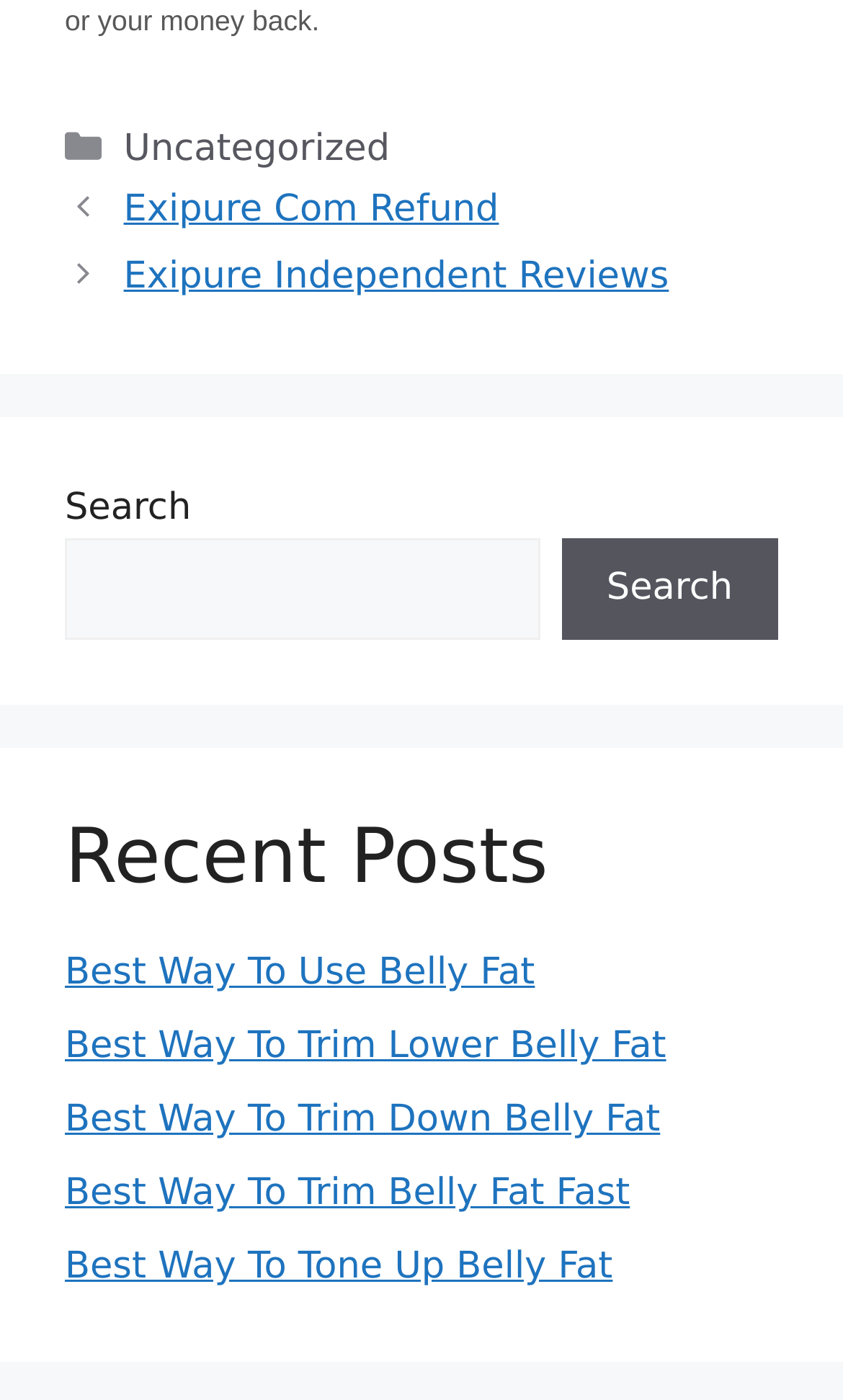Determine the bounding box coordinates of the region I should click to achieve the following instruction: "View Best Way To Use Belly Fat". Ensure the bounding box coordinates are four float numbers between 0 and 1, i.e., [left, top, right, bottom].

[0.077, 0.68, 0.634, 0.711]